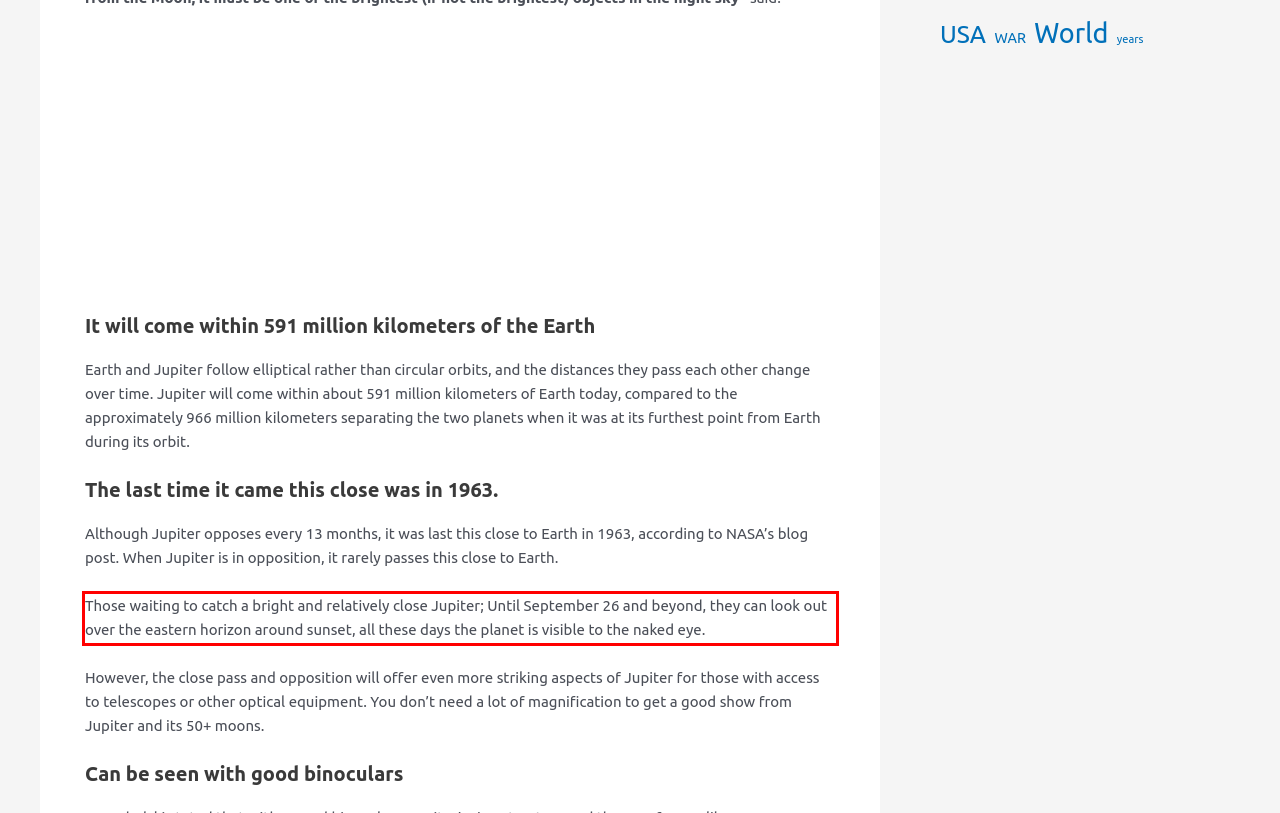You have a screenshot of a webpage with a UI element highlighted by a red bounding box. Use OCR to obtain the text within this highlighted area.

Those waiting to catch a bright and relatively close Jupiter; Until September 26 and beyond, they can look out over the eastern horizon around sunset, all these days the planet is visible to the naked eye.